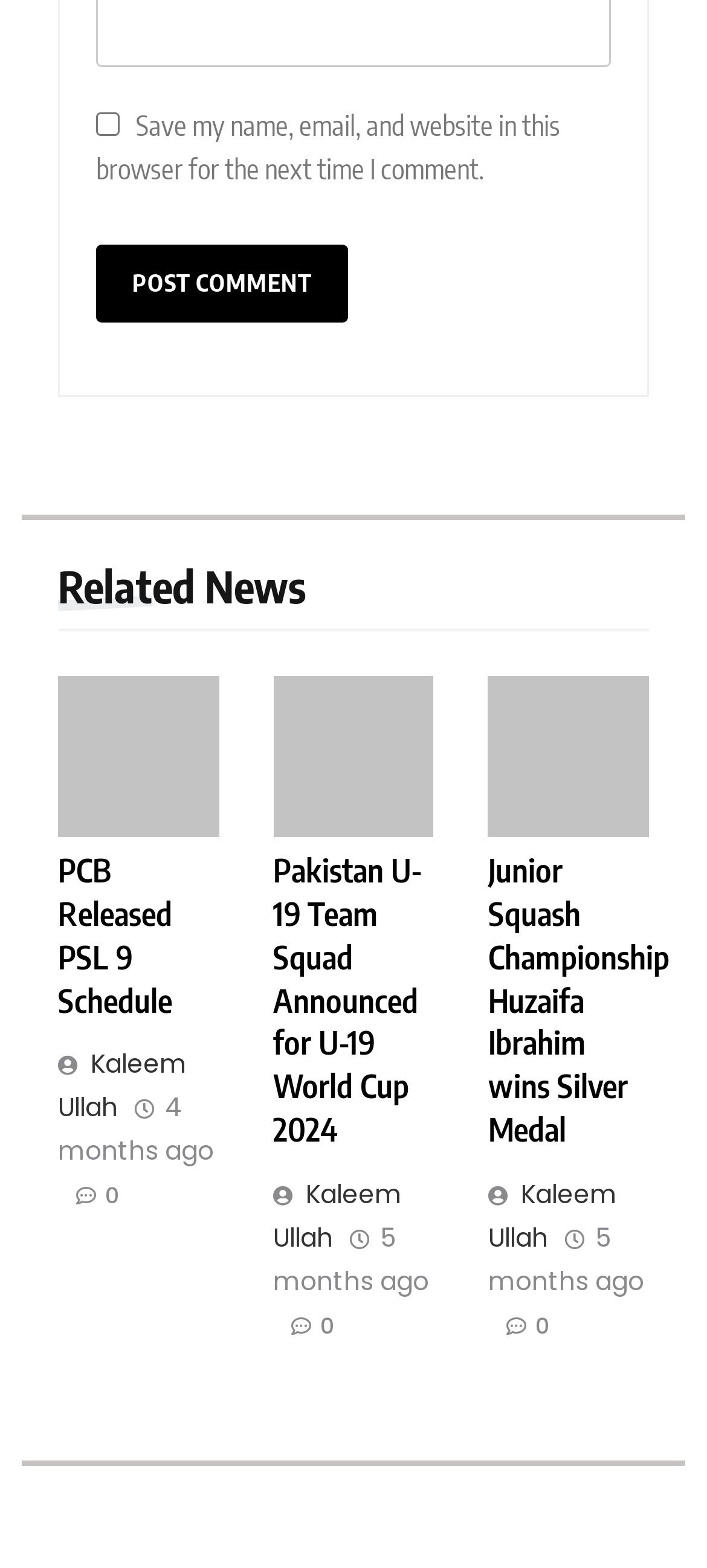Provide a short answer using a single word or phrase for the following question: 
How many articles are on this webpage?

3